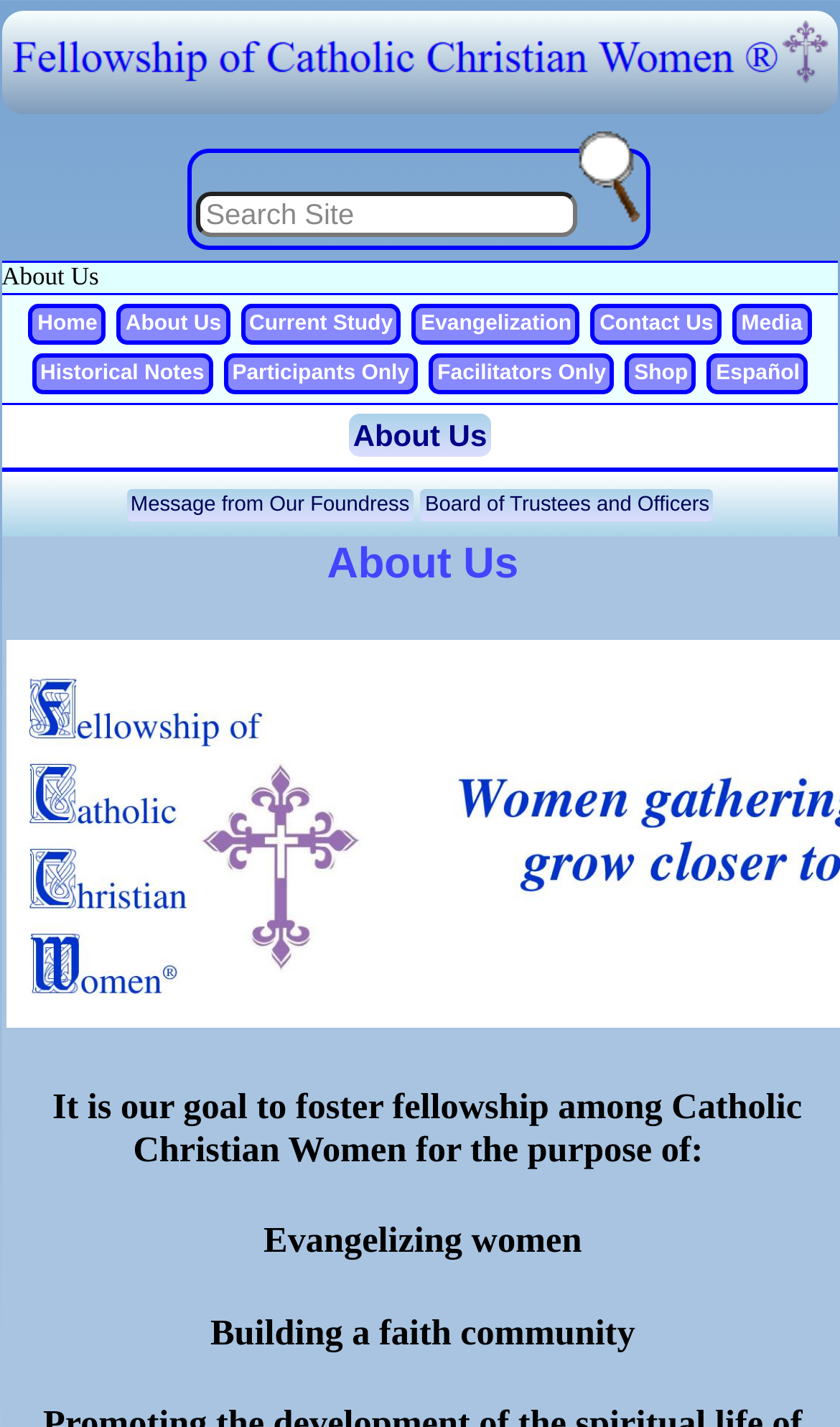Locate the bounding box coordinates of the clickable element to fulfill the following instruction: "Submit the search query". Provide the coordinates as four float numbers between 0 and 1 in the format [left, top, right, bottom].

[0.688, 0.092, 0.765, 0.157]